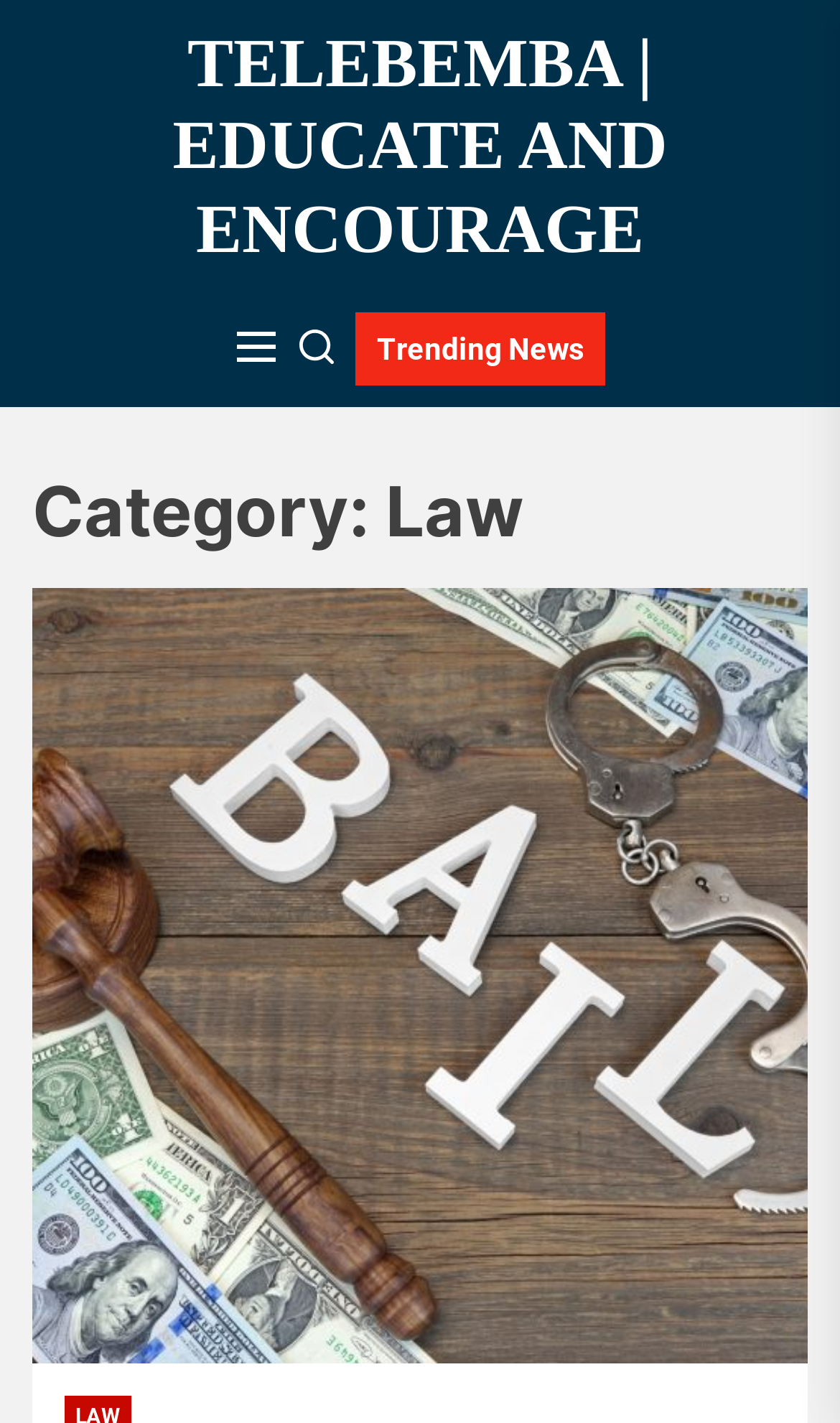Locate the bounding box of the UI element described by: "Telebemba | Educate and Encourage" in the given webpage screenshot.

[0.038, 0.015, 0.962, 0.189]